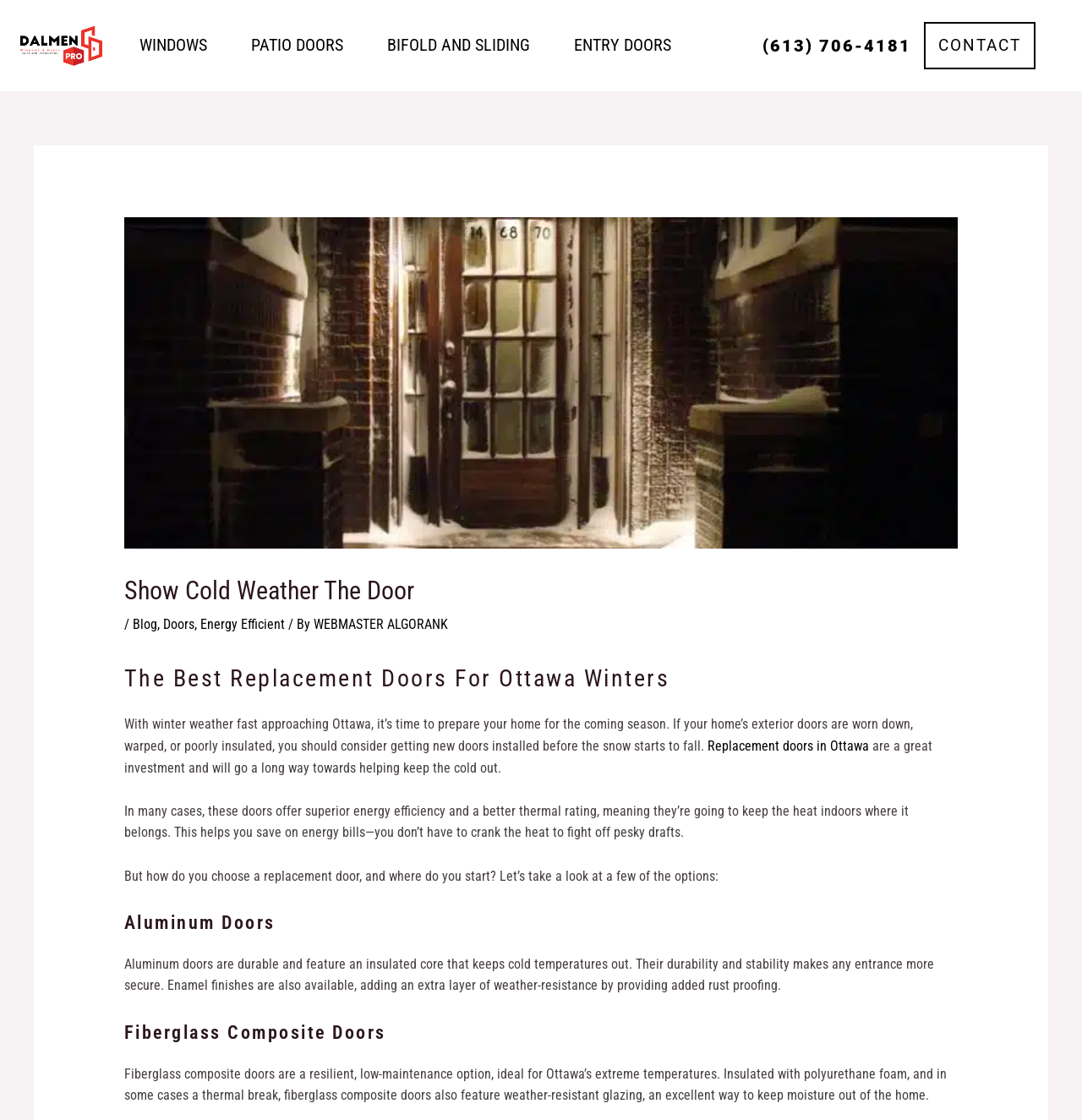Find the bounding box coordinates of the area that needs to be clicked in order to achieve the following instruction: "Call (613) 706-4181". The coordinates should be specified as four float numbers between 0 and 1, i.e., [left, top, right, bottom].

[0.705, 0.02, 0.846, 0.061]